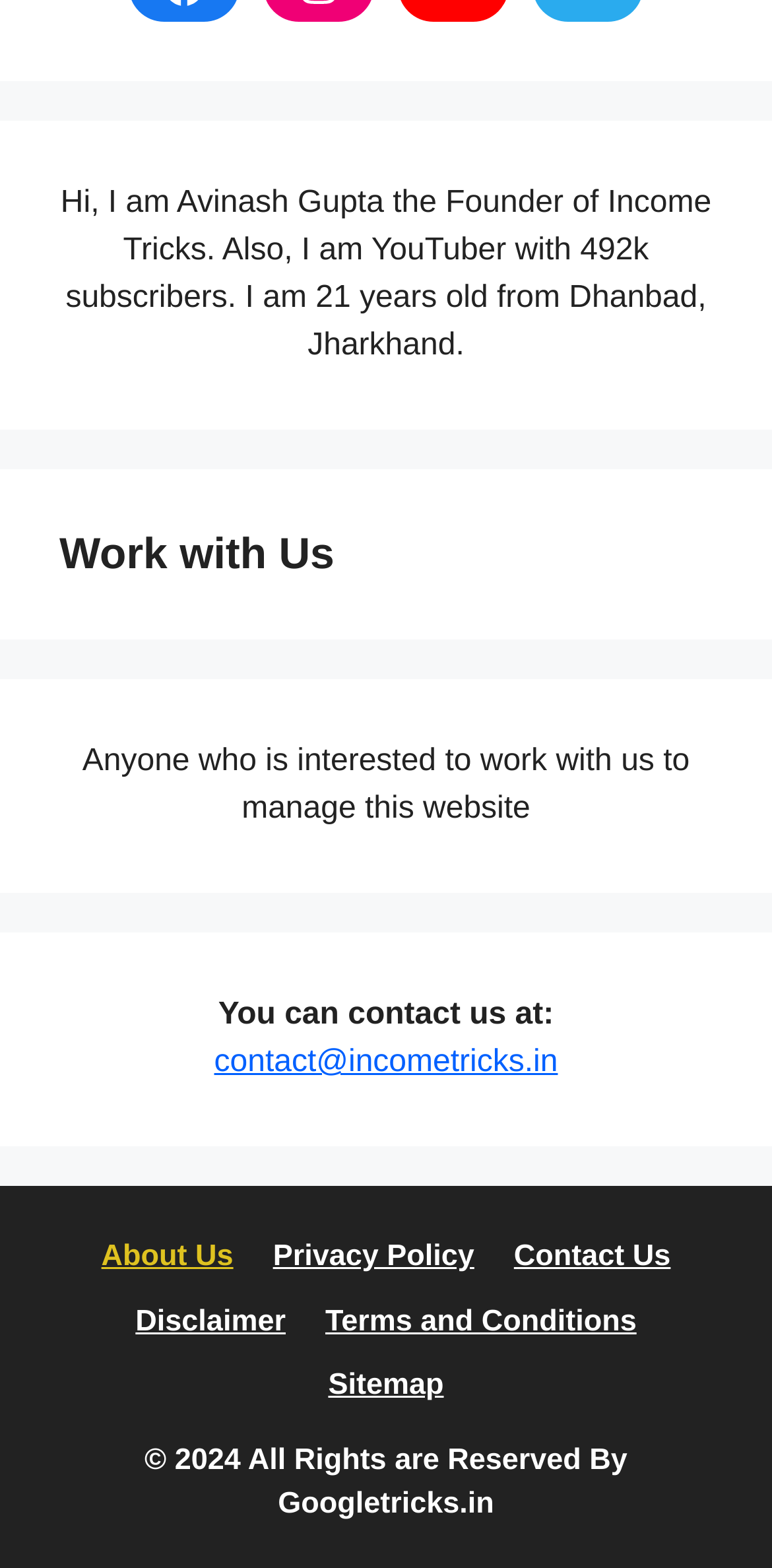Observe the image and answer the following question in detail: What is the email address to contact the website?

The answer can be found in the link element with the text 'contact@incometricks.in' which is mentioned as the contact email address.